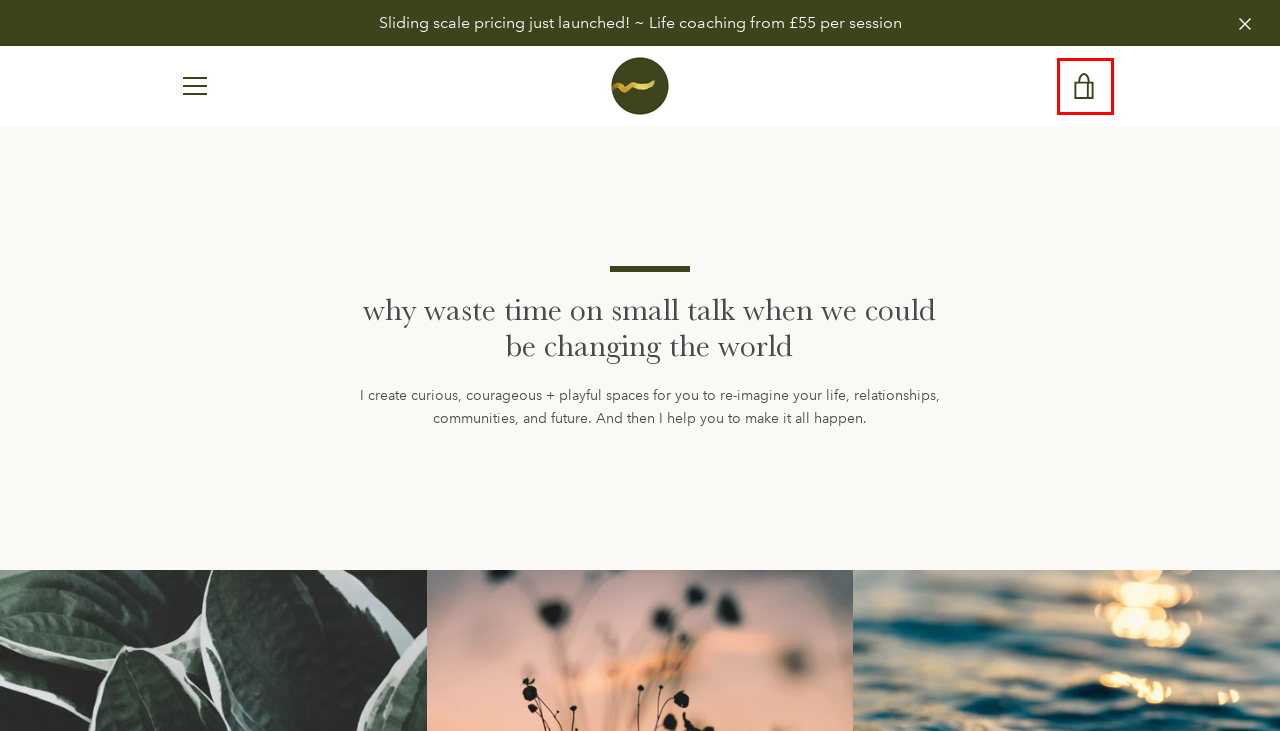Check out the screenshot of a webpage with a red rectangle bounding box. Select the best fitting webpage description that aligns with the new webpage after clicking the element inside the bounding box. Here are the candidates:
A. Confidentiality + Ethics – everyday writes
B. Your Shopping Cart – everyday writes
C. Life Coaching Pricing – everyday writes
D. Create Account – everyday writes
E. Easy Read Website – everyday writes
F. Search – everyday writes
G. Account – everyday writes
H. What is Life Coaching? – everyday writes

B